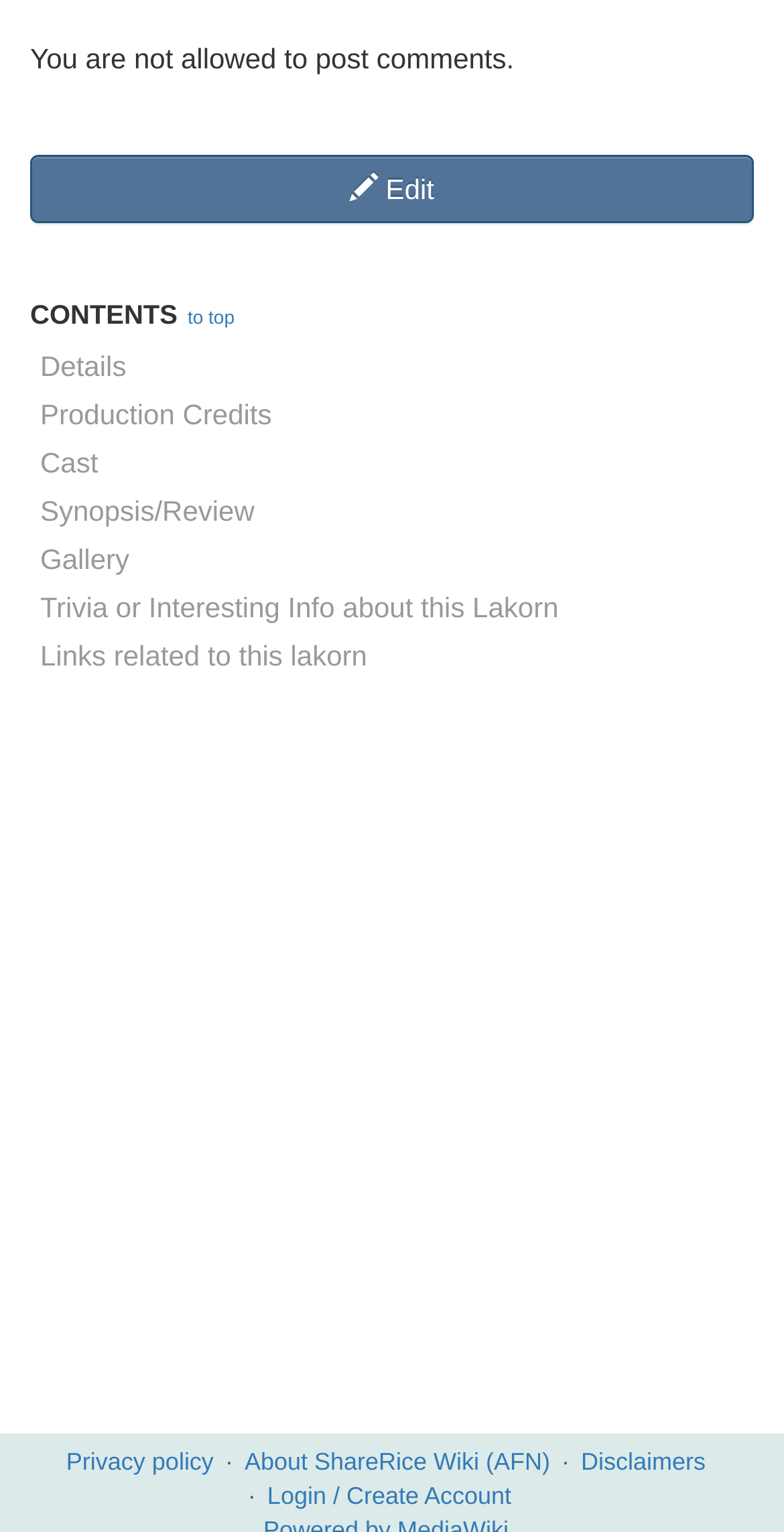Provide the bounding box coordinates of the HTML element this sentence describes: "Disclaimers". The bounding box coordinates consist of four float numbers between 0 and 1, i.e., [left, top, right, bottom].

[0.741, 0.944, 0.9, 0.963]